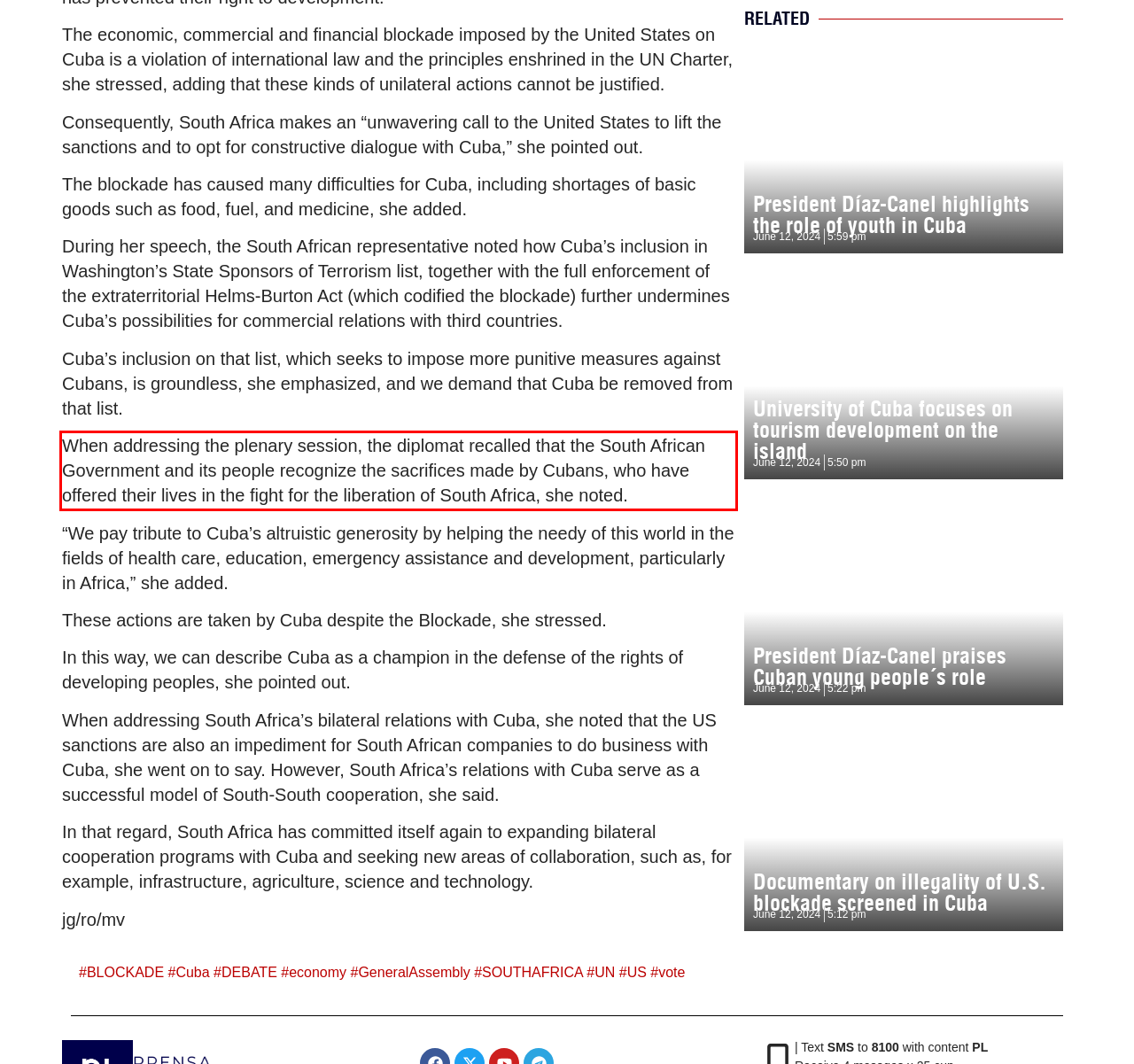Given a screenshot of a webpage with a red bounding box, extract the text content from the UI element inside the red bounding box.

When addressing the plenary session, the diplomat recalled that the South African Government and its people recognize the sacrifices made by Cubans, who have offered their lives in the fight for the liberation of South Africa, she noted.